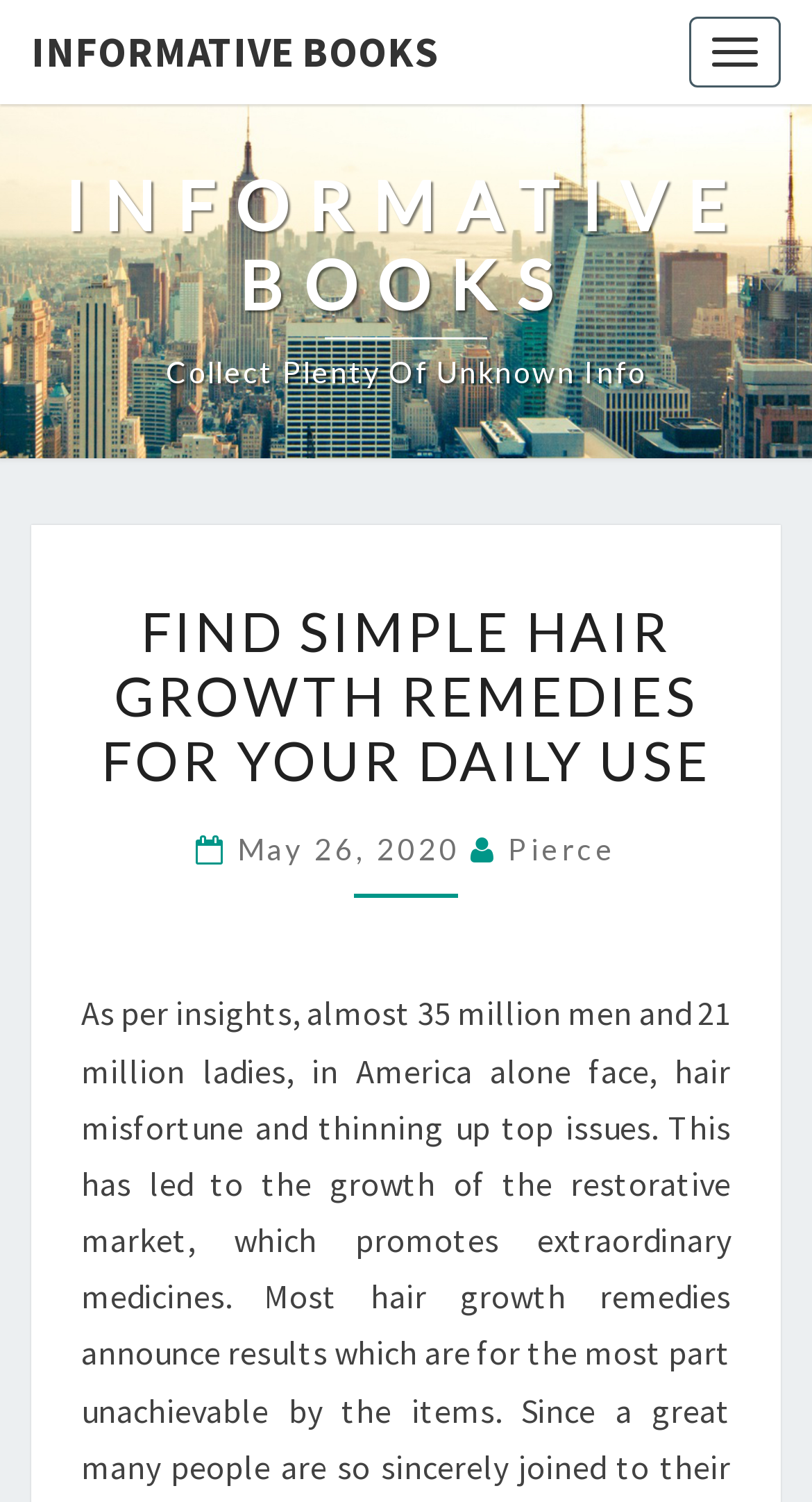What is the category of the informative books?
Refer to the image and give a detailed response to the question.

Based on the webpage structure, I found a heading 'INFORMATIVE BOOKS' which is followed by a subheading 'Collect Plenty Of Unknown Info'. Further down, I found a static text 'FIND SIMPLE HAIR GROWTH REMEDIES FOR YOUR DAILY USE' which suggests that the informative books are related to hair growth remedies.